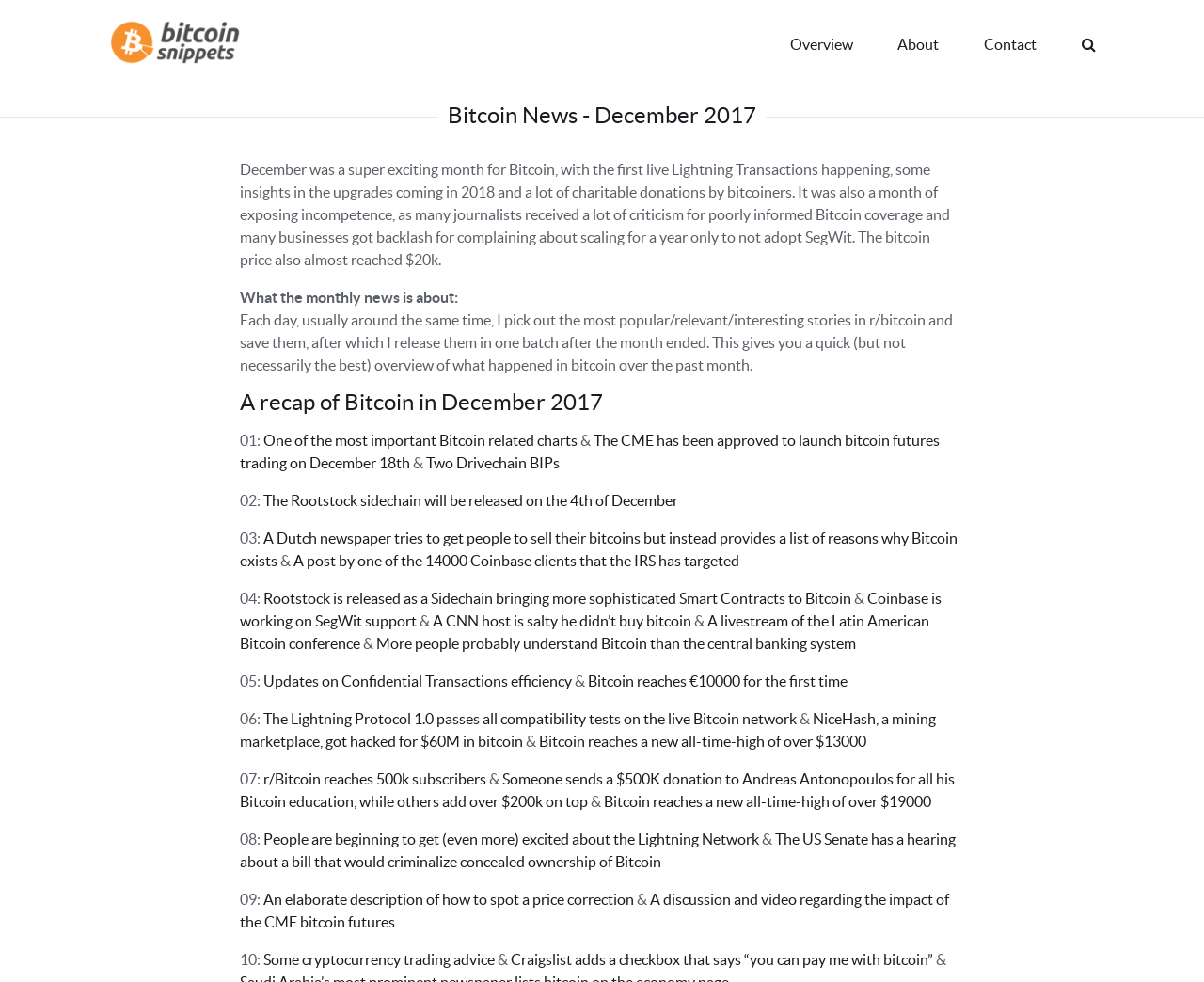Please determine the bounding box coordinates of the element to click in order to execute the following instruction: "Check the 'One of the most important Bitcoin related charts' link". The coordinates should be four float numbers between 0 and 1, specified as [left, top, right, bottom].

[0.219, 0.44, 0.48, 0.457]